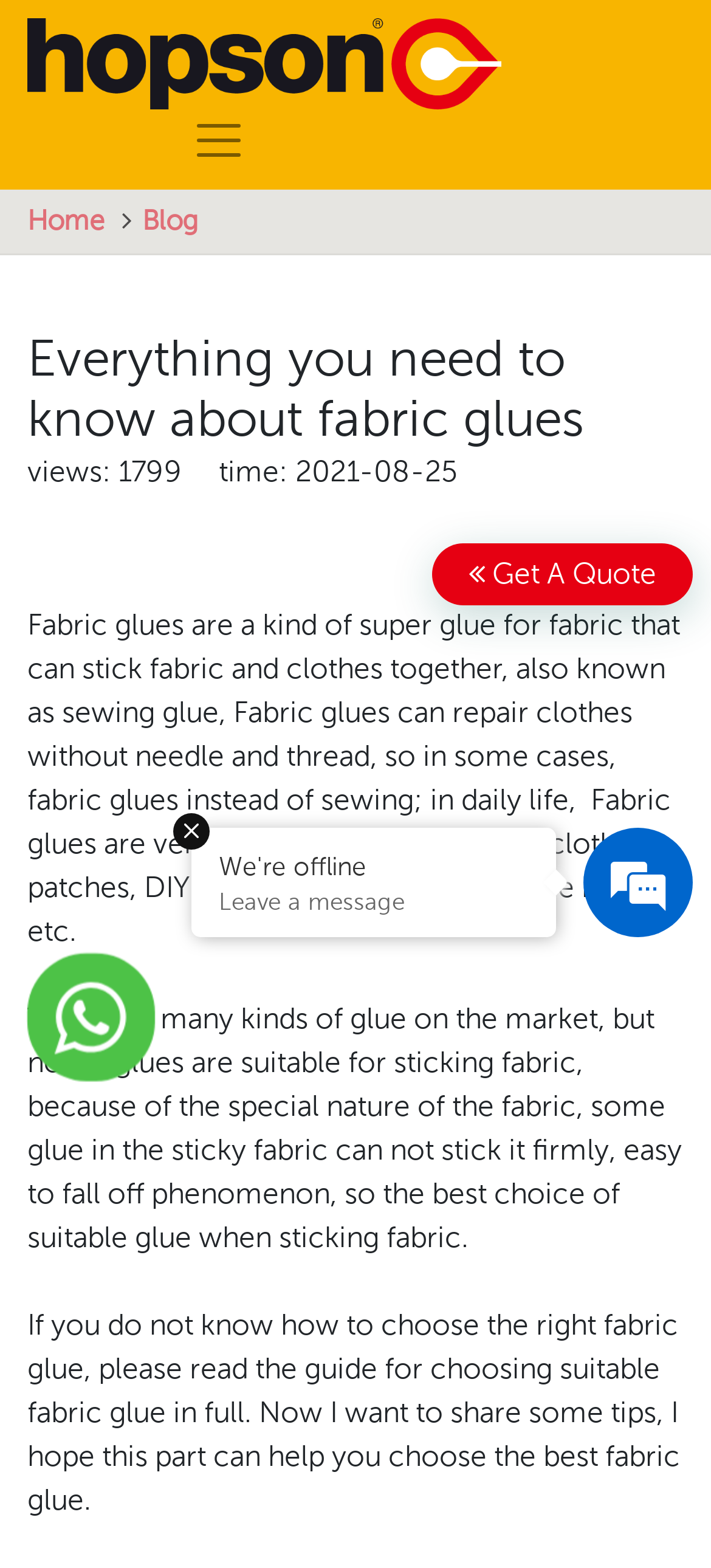Reply to the question with a single word or phrase:
What is the purpose of fabric glues?

Repairing clothes